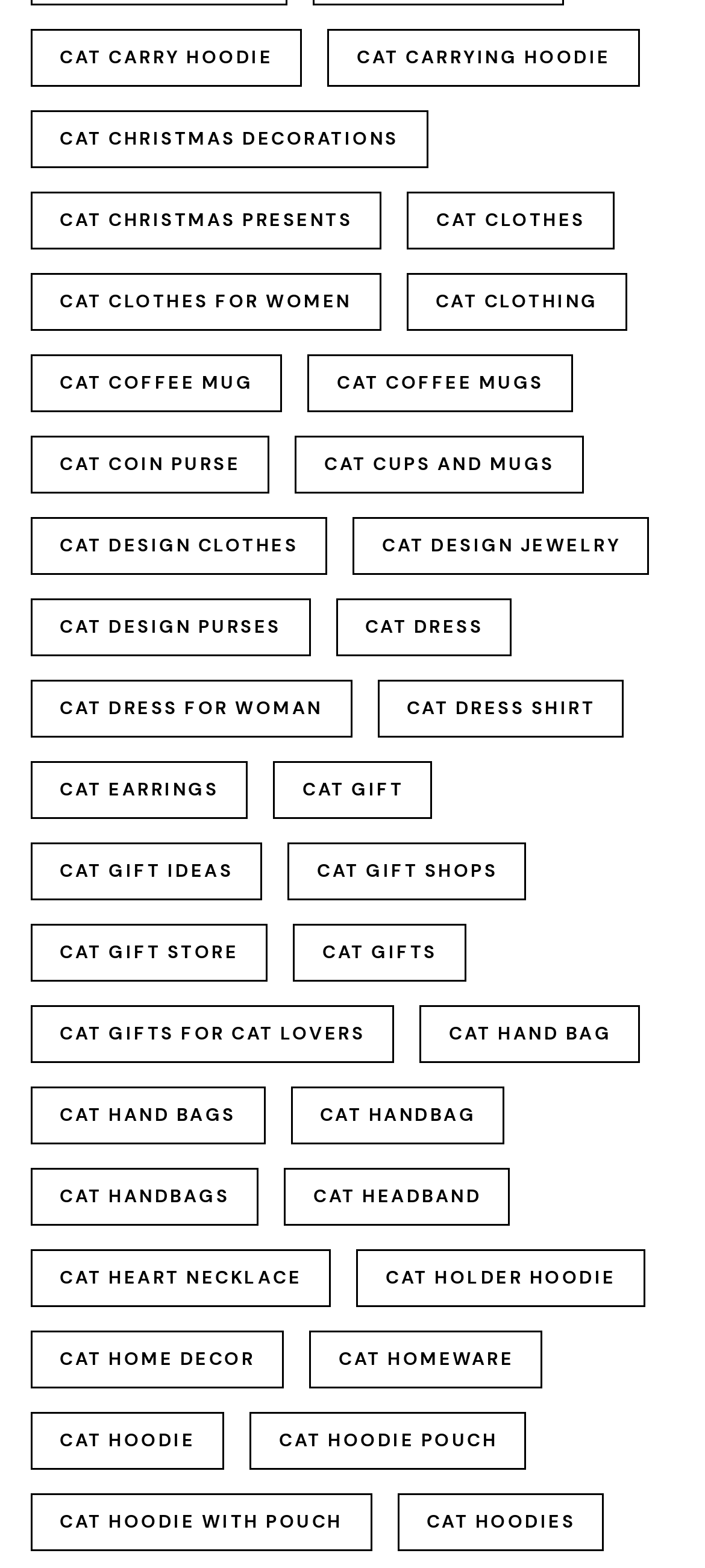What is the main theme of this webpage?
Look at the screenshot and provide an in-depth answer.

Based on the numerous links on the webpage, it appears that the main theme is cat-related products, including clothing, accessories, home decor, and gifts.